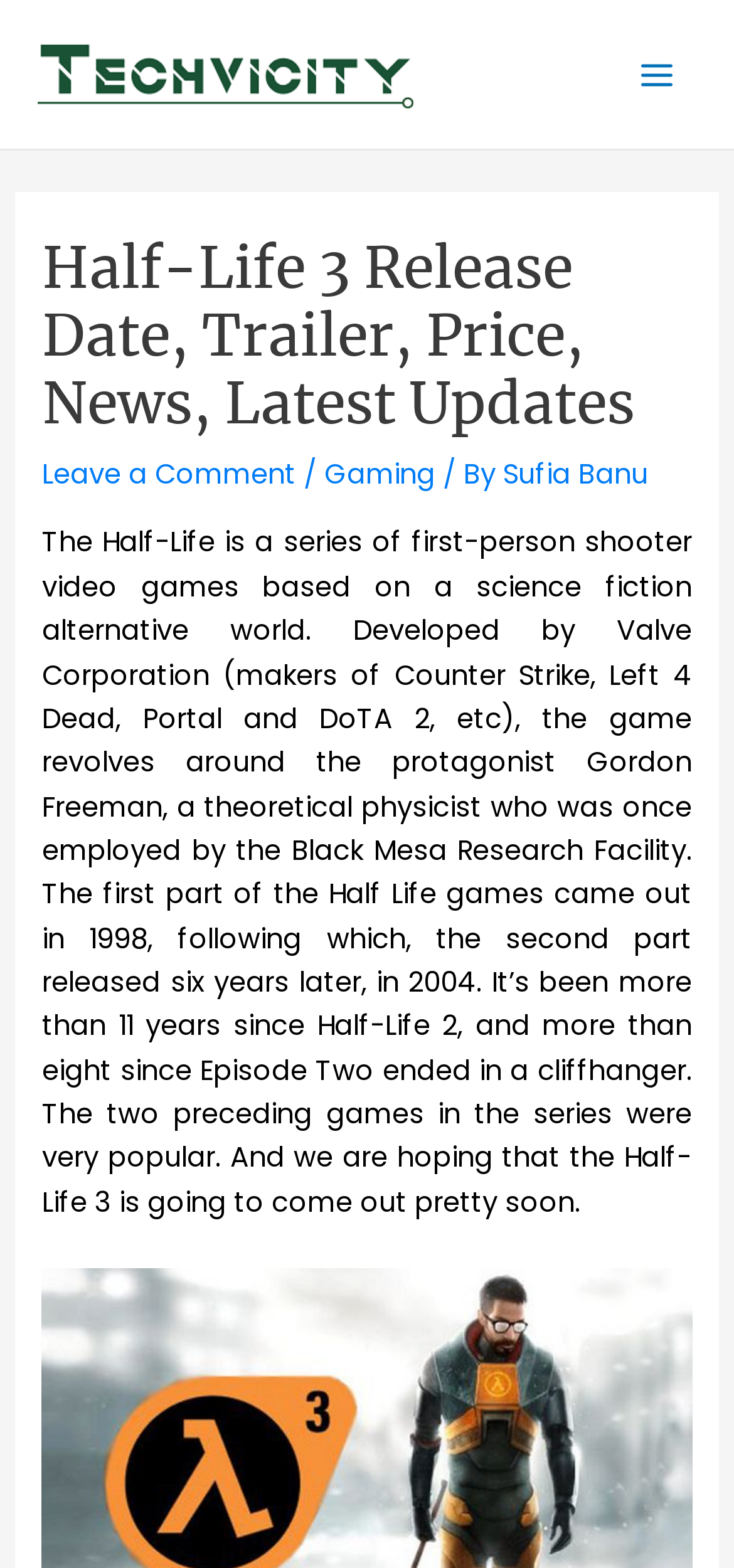Create a full and detailed caption for the entire webpage.

The webpage is about Half-Life 3, a first-person shooter video game. At the top left corner, there is a logo of TechVicity, accompanied by an image. On the top right corner, there is a main menu button. Below the logo, there is a header section that spans almost the entire width of the page. The header contains the title "Half-Life 3 Release Date, Trailer, Price, News, Latest Updates" in a large font, followed by a link to leave a comment, a category label "Gaming", and the author's name "Sufia Banu".

Below the header, there is a large block of text that provides an overview of the Half-Life series. The text describes the game's background, its developer Valve Corporation, and the protagonist Gordon Freeman. It also mentions the release dates of the first two games in the series and expresses hope for the upcoming release of Half-Life 3. The text takes up most of the page's content area.